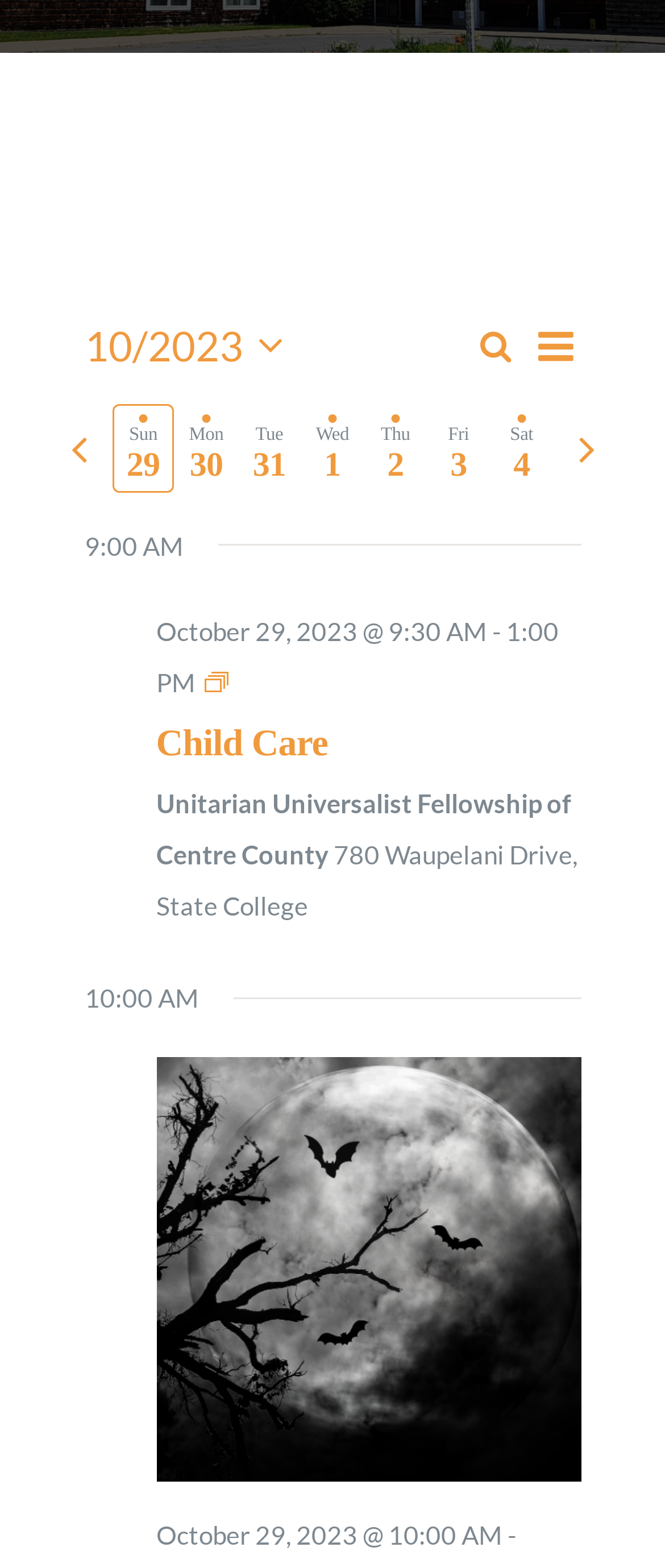Locate the bounding box coordinates of the UI element described by: "Tue 31". Provide the coordinates as four float numbers between 0 and 1, formatted as [left, top, right, bottom].

[0.358, 0.265, 0.452, 0.314]